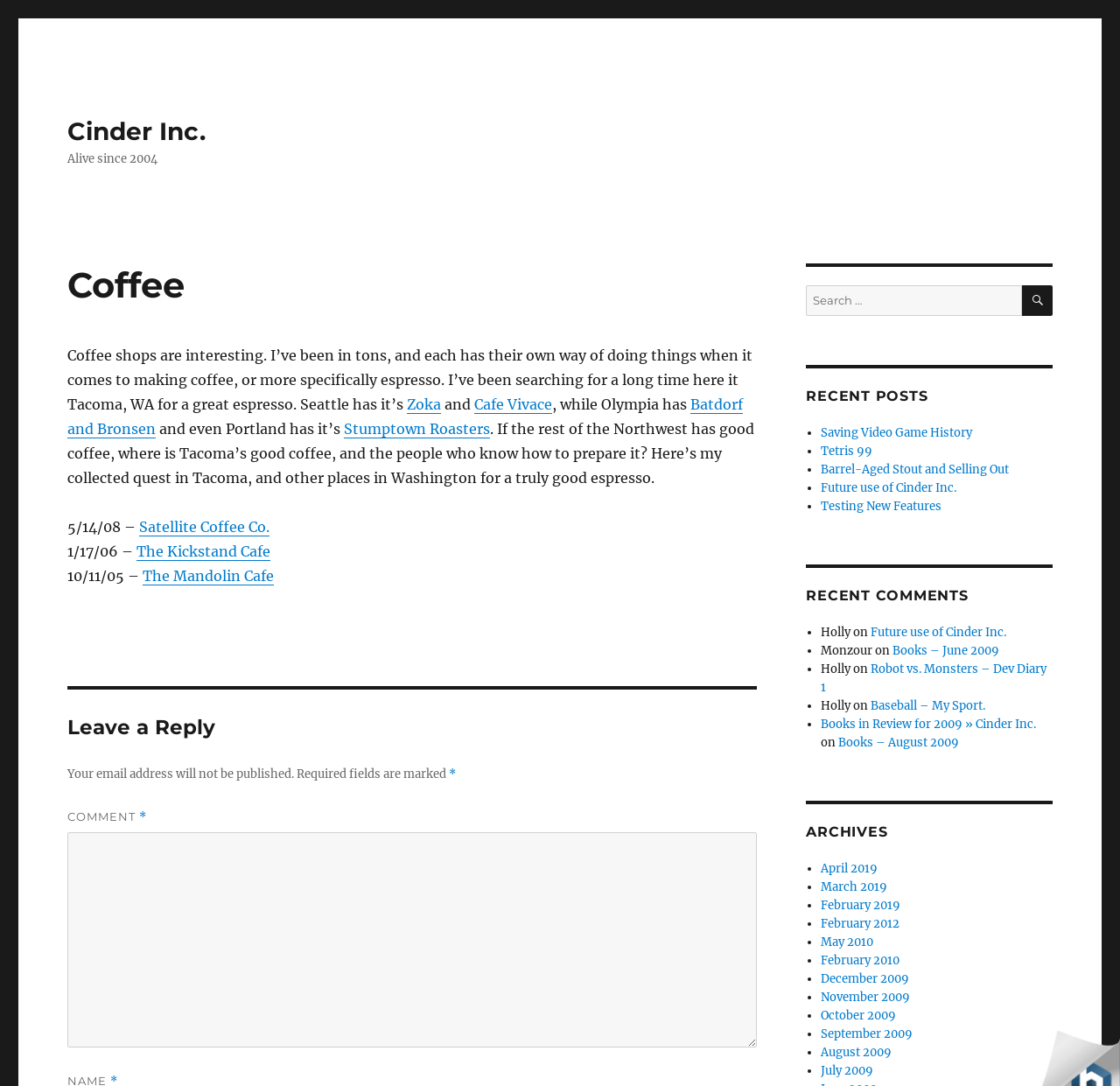What is the purpose of the textbox at the bottom of the page? Examine the screenshot and reply using just one word or a brief phrase.

To leave a comment